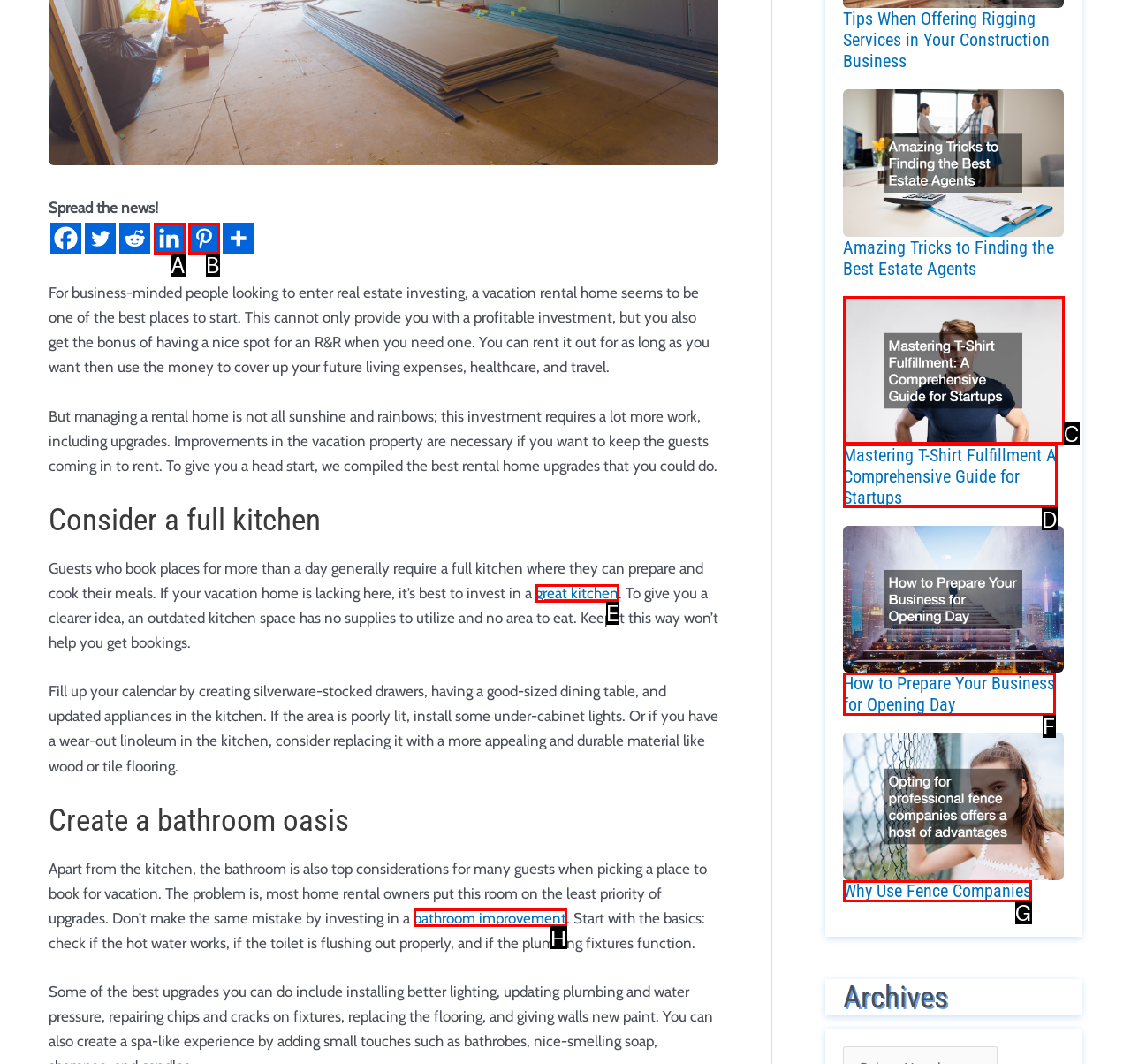Choose the letter of the UI element that aligns with the following description: Why Use Fence Companies
State your answer as the letter from the listed options.

G